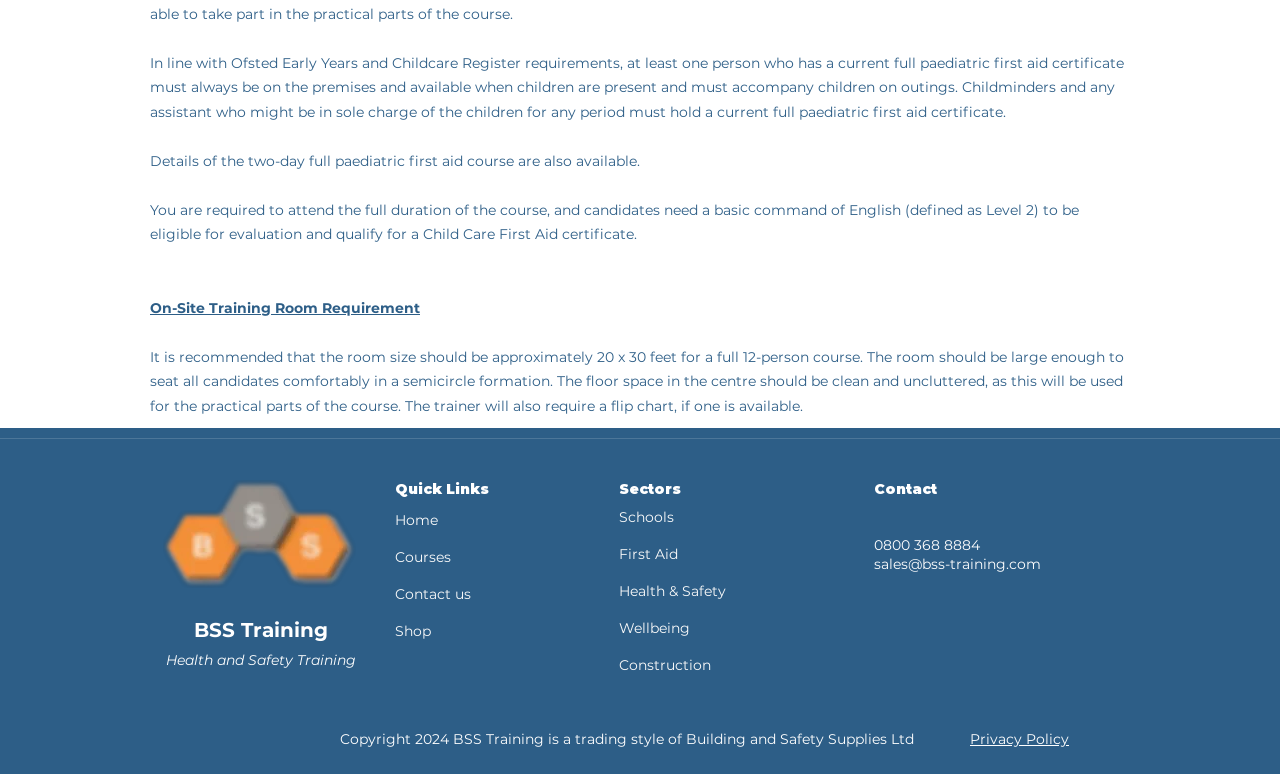Refer to the image and provide an in-depth answer to the question: 
What is the language requirement for candidates to be eligible for evaluation?

The webpage mentions that candidates need a basic command of English, defined as Level 2, to be eligible for evaluation and qualify for a Child Care First Aid certificate.